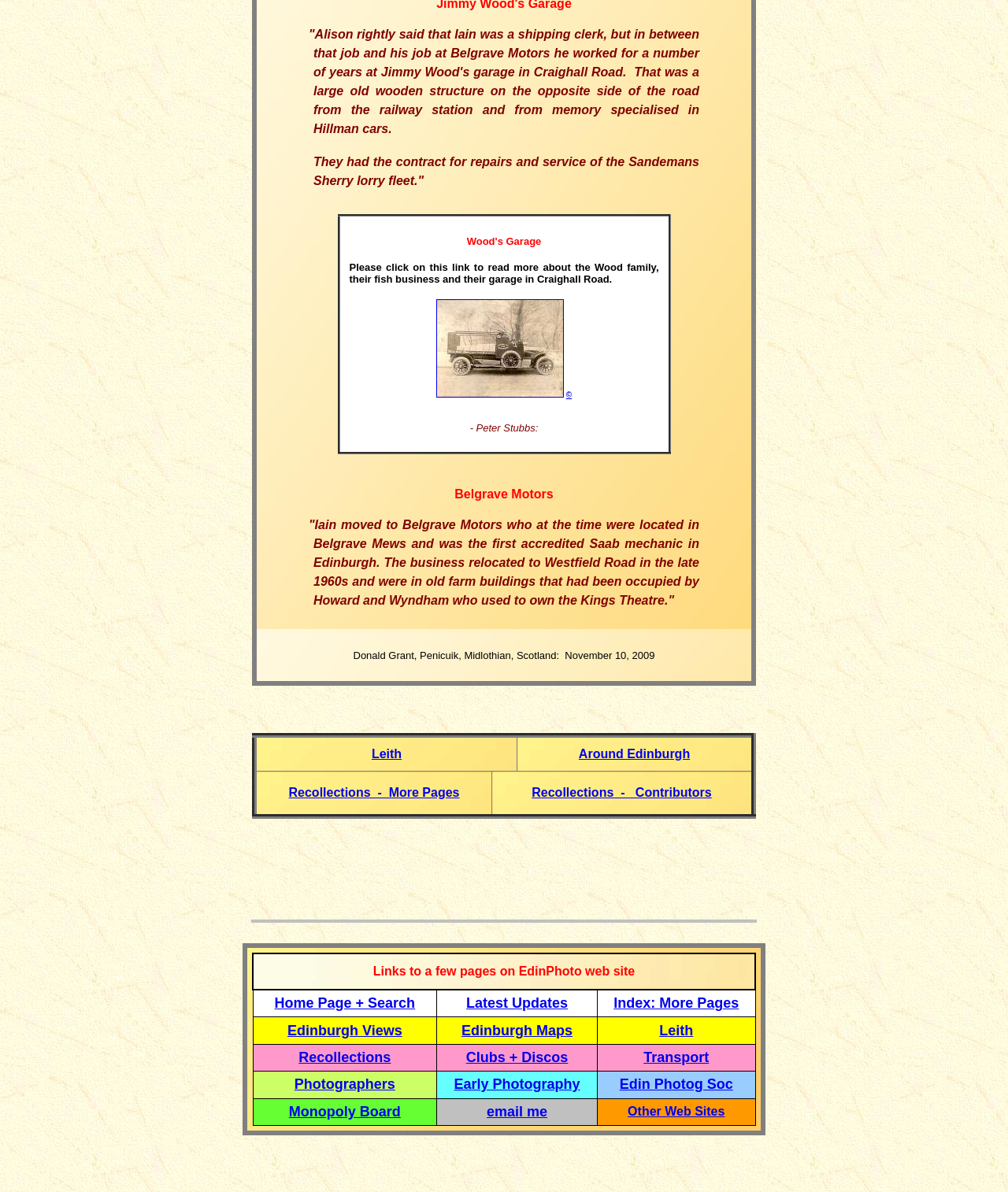Identify the bounding box coordinates of the specific part of the webpage to click to complete this instruction: "Click on the link to read more about the Wood family".

[0.433, 0.324, 0.559, 0.336]